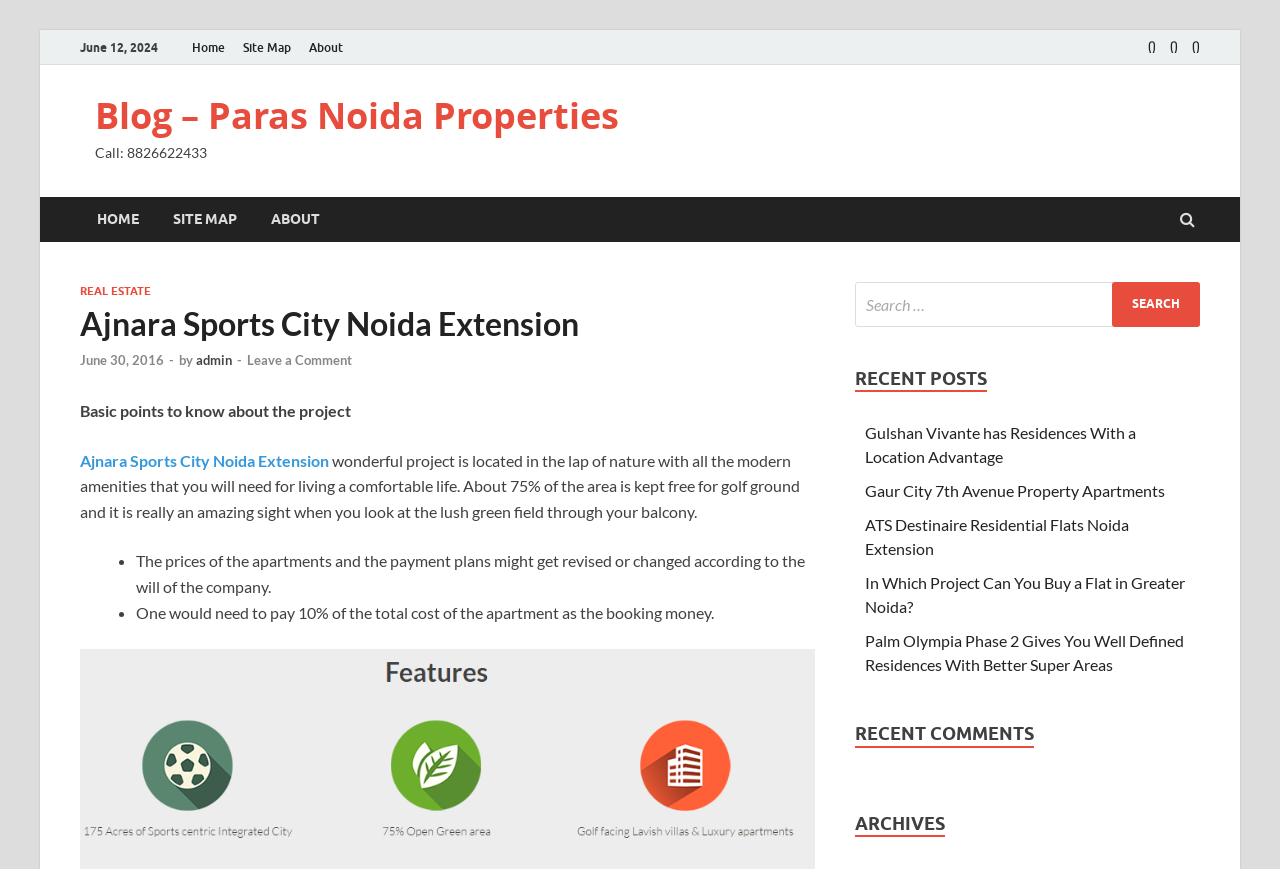What is the purpose of the search box on the webpage?
Make sure to answer the question with a detailed and comprehensive explanation.

I found a search box on the webpage, which is a search element with bounding box coordinates [0.668, 0.324, 0.938, 0.376]. The search box has a label 'Search for:' and a button 'Search', indicating that it is used to search for content on the webpage.